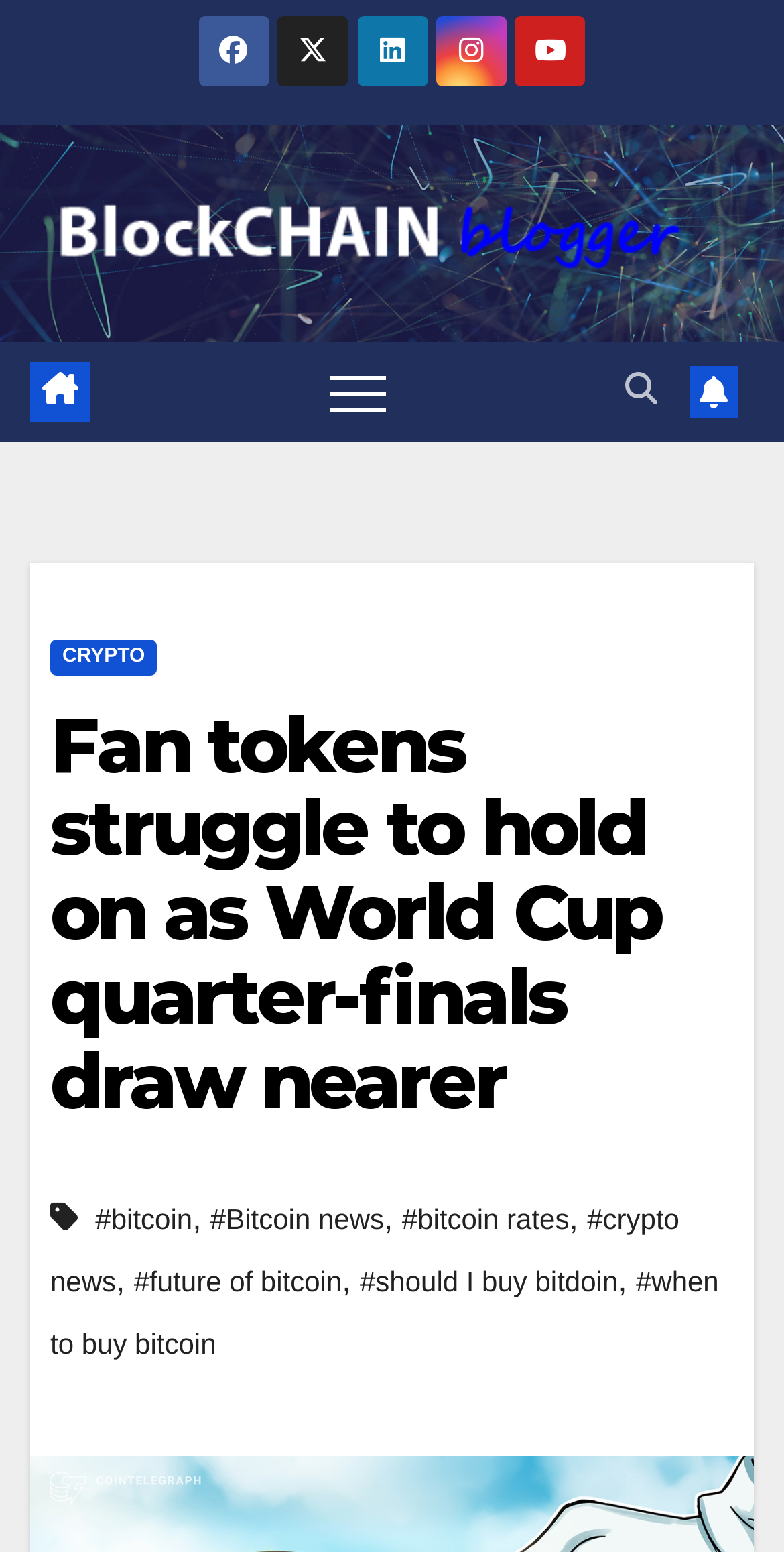What is the symbol of the first cryptocurrency mentioned?
Please provide a single word or phrase as the answer based on the screenshot.

#bitcoin